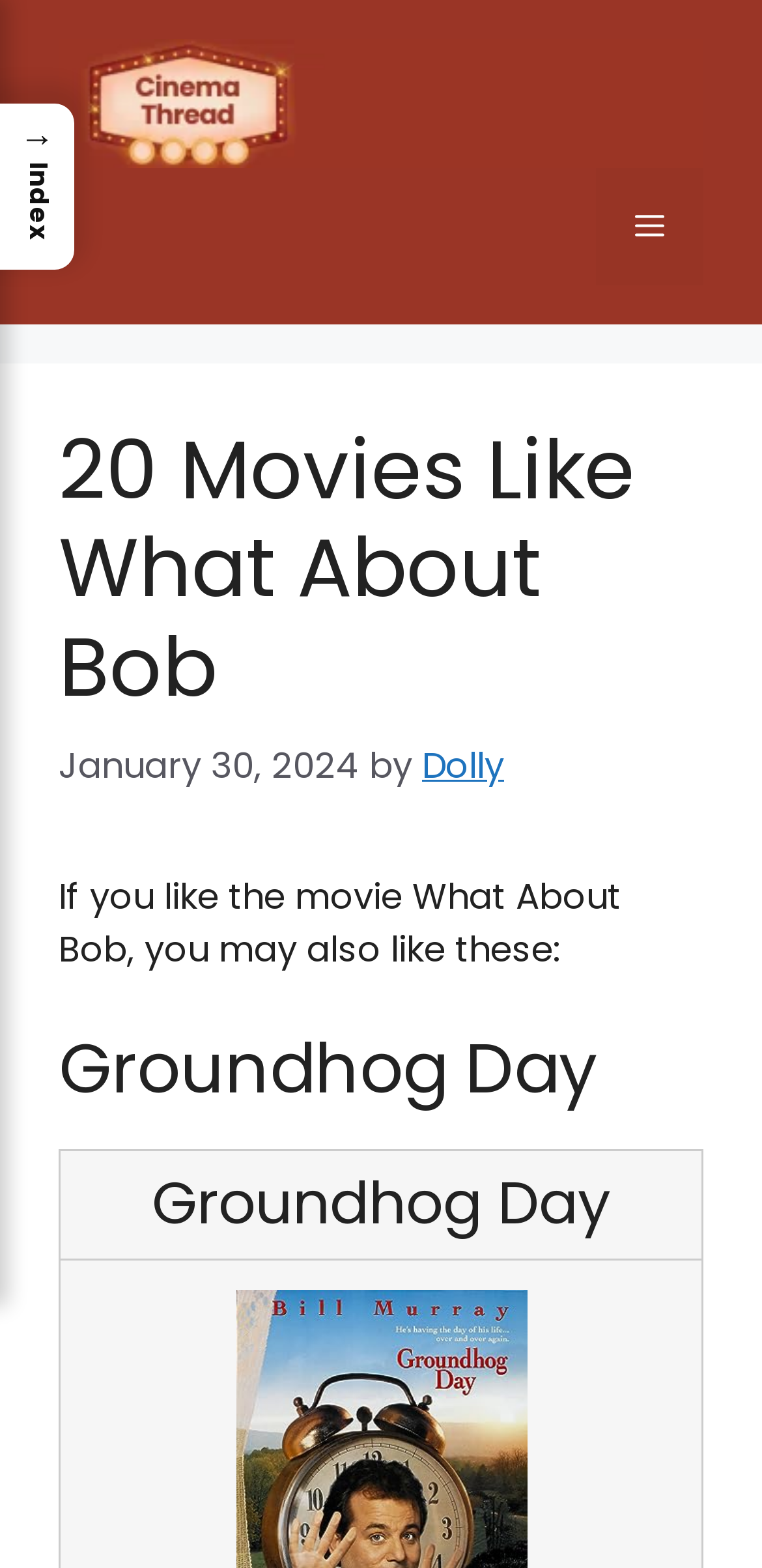Please extract and provide the main headline of the webpage.

20 Movies Like What About Bob